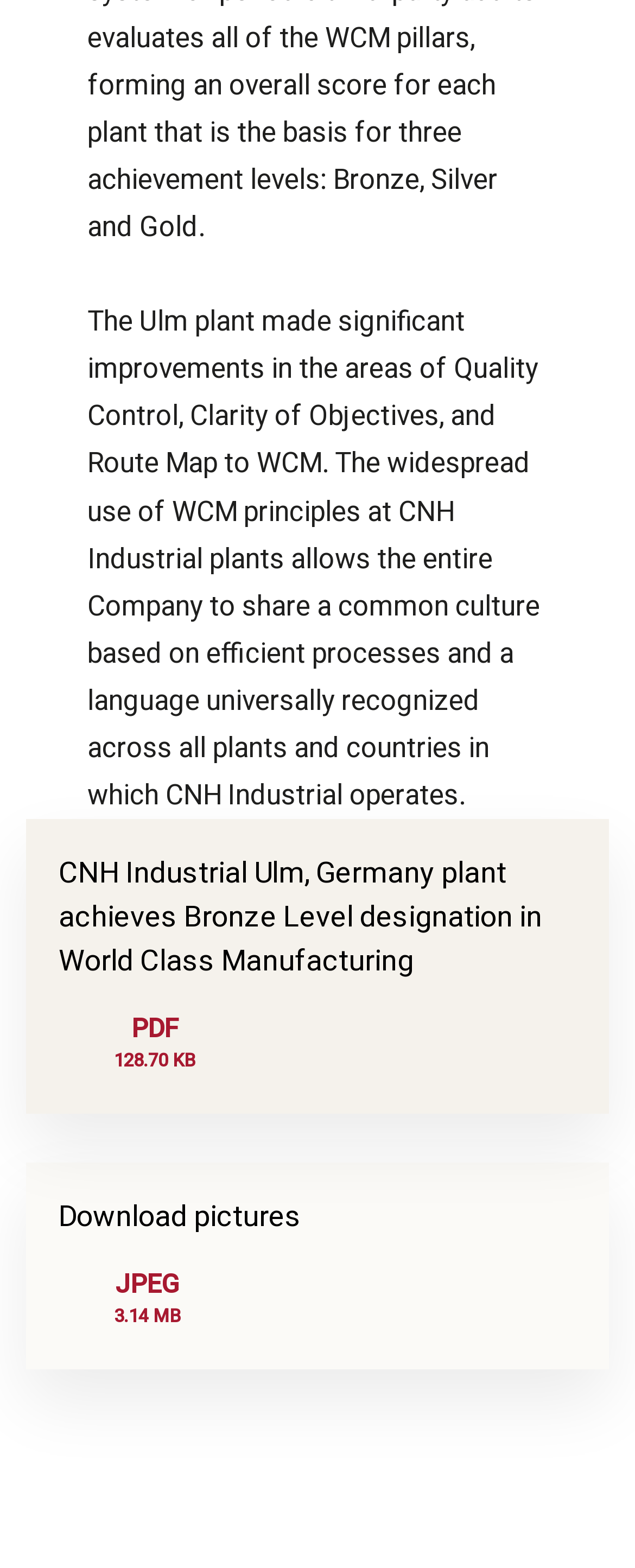Find the bounding box coordinates corresponding to the UI element with the description: "PDF". The coordinates should be formatted as [left, top, right, bottom], with values as floats between 0 and 1.

[0.206, 0.644, 0.281, 0.669]